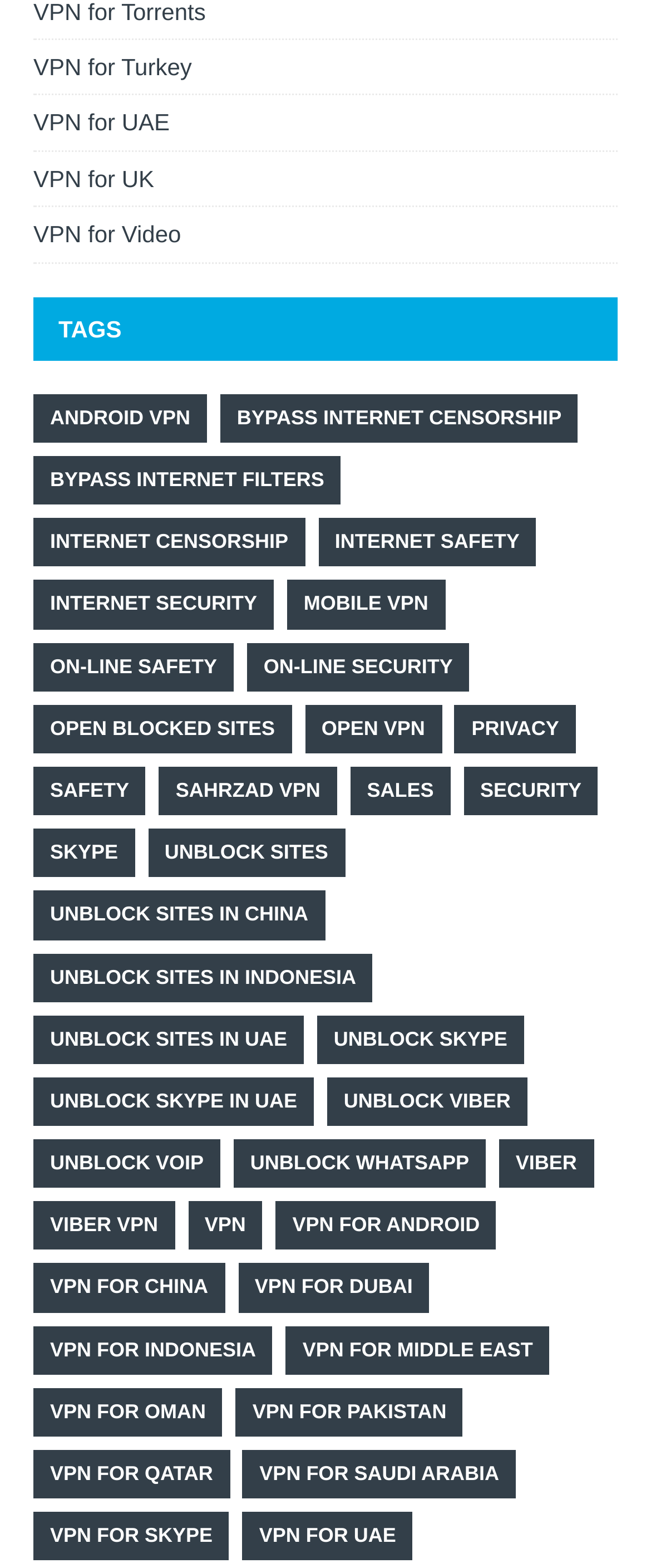Locate the bounding box coordinates of the item that should be clicked to fulfill the instruction: "Explore VPN for UAE".

[0.051, 0.097, 0.949, 0.131]